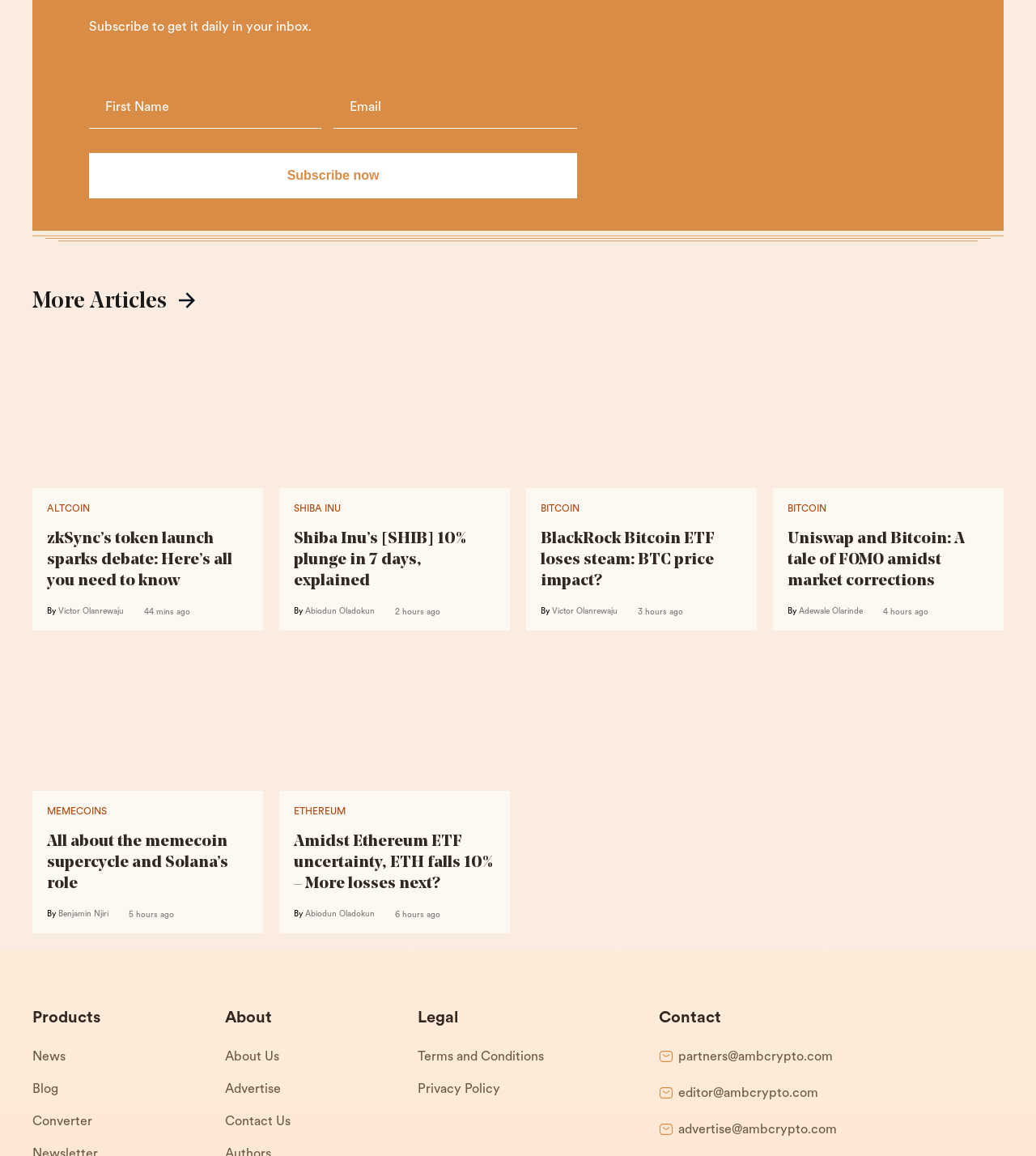Using the webpage screenshot and the element description Contact Us, determine the bounding box coordinates. Specify the coordinates in the format (top-left x, top-left y, bottom-right x, bottom-right y) with values ranging from 0 to 1.

[0.217, 0.822, 0.403, 0.851]